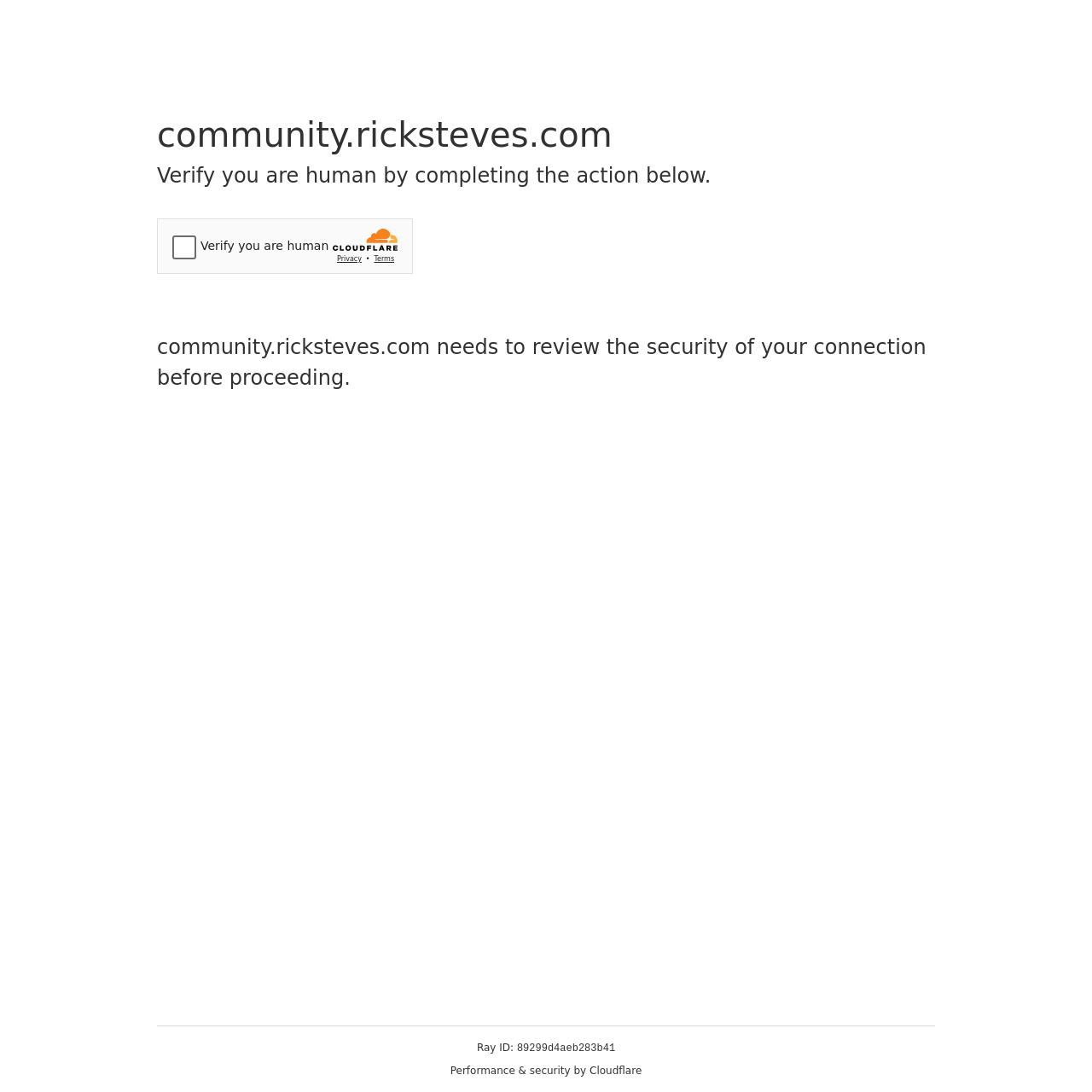What is providing performance and security to the website?
Please provide a detailed and comprehensive answer to the question.

According to the StaticText element at the bottom of the webpage, 'Performance & security by Cloudflare' is providing performance and security to the website.